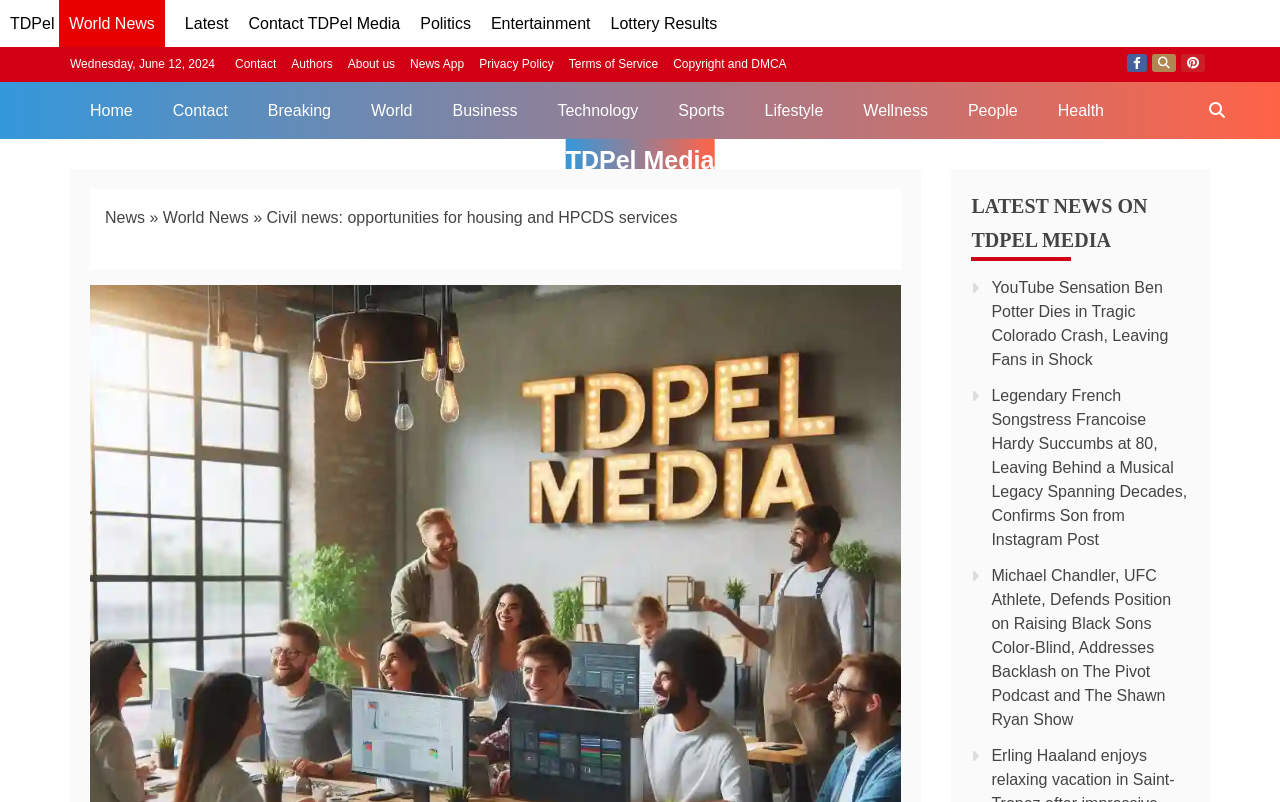What is the date displayed on the webpage?
Using the visual information, answer the question in a single word or phrase.

Wednesday, June 12, 2024